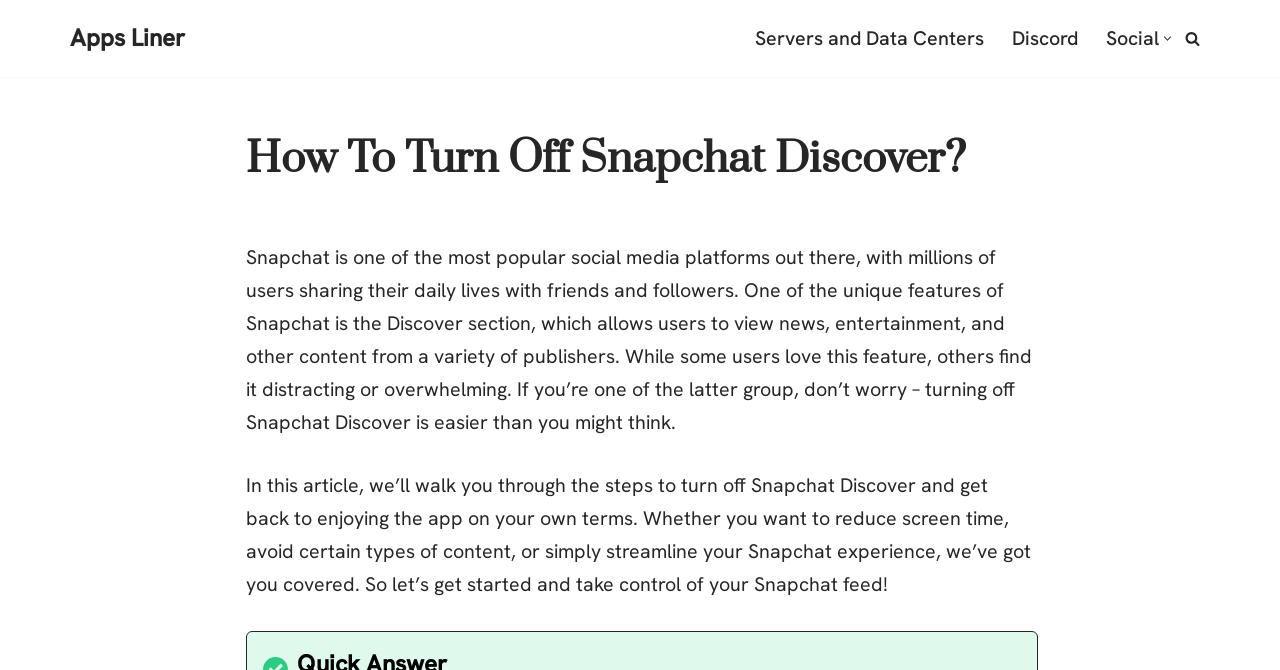What is the Discover section in Snapchat?
Refer to the image and provide a one-word or short phrase answer.

News and entertainment content